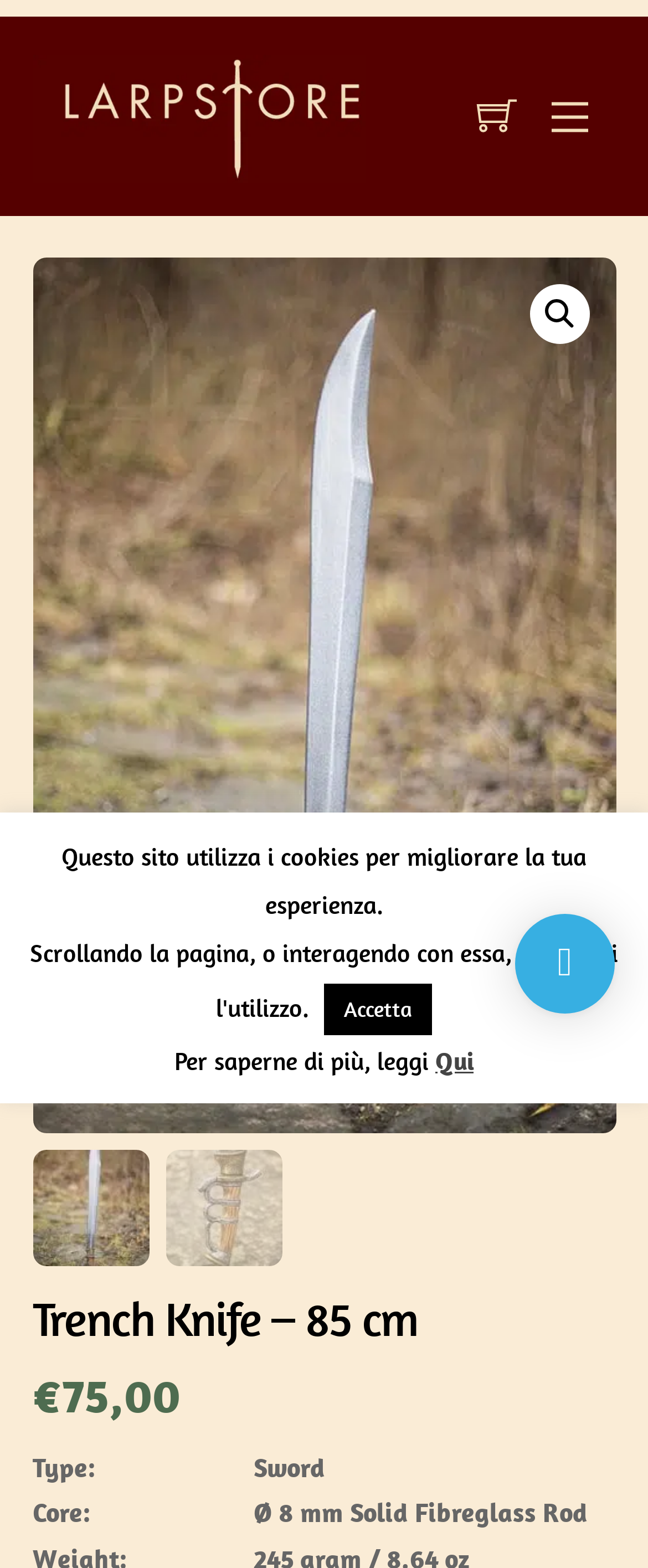What is the type of the Trench Knife?
Utilize the information in the image to give a detailed answer to the question.

I found the type of the Trench Knife by looking at the table that lists the product's specifications, where I saw the text 'Type:' followed by 'Sword'.